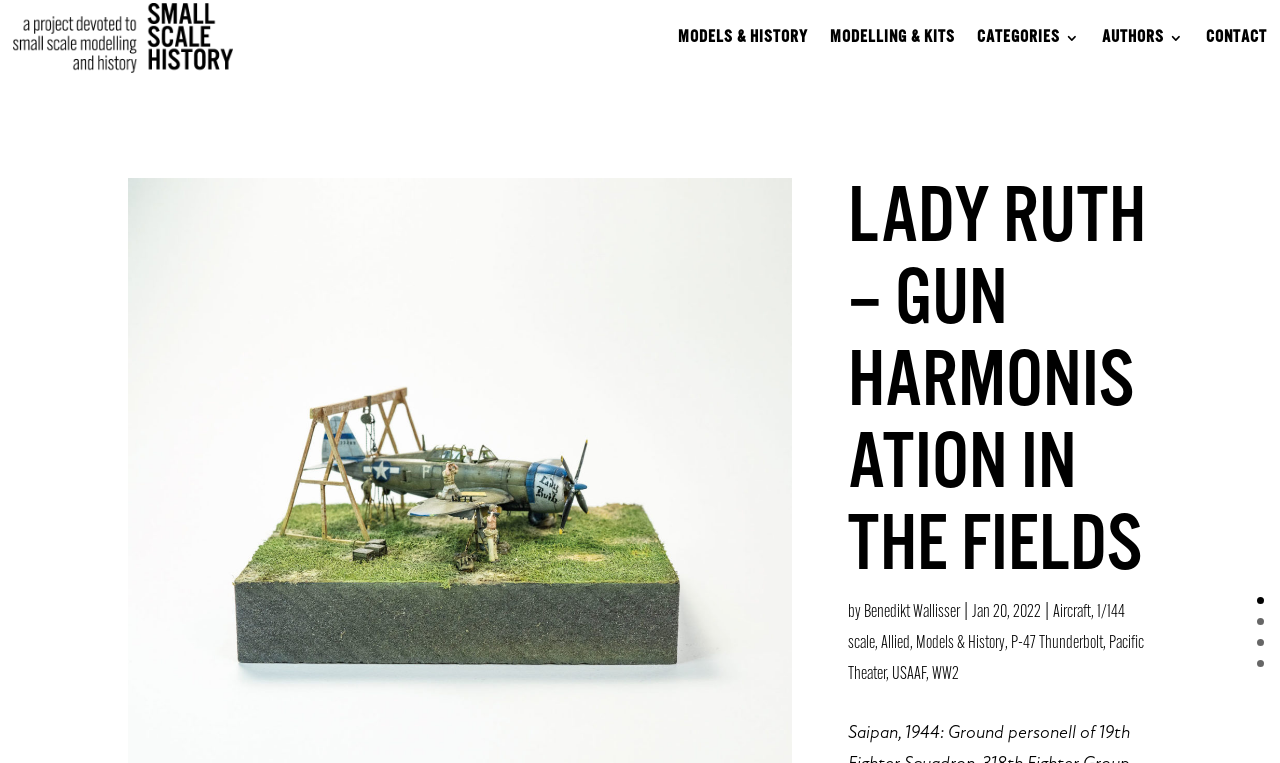Locate the bounding box coordinates of the area where you should click to accomplish the instruction: "Click on MODELS & HISTORY".

[0.53, 0.0, 0.631, 0.1]